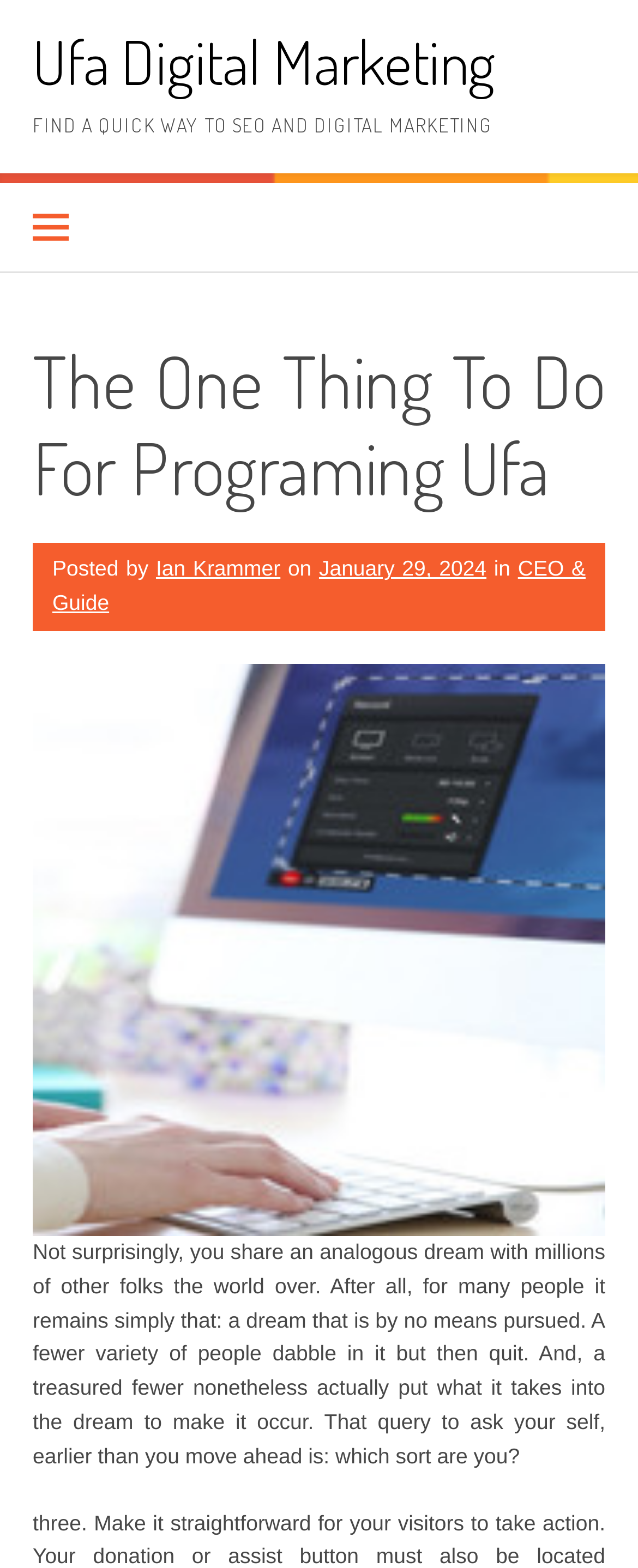What is the image about?
Please give a detailed answer to the question using the information shown in the image.

I determined the image is about Computer Ufa by looking at the image description 'Computer Ufa' which suggests that the image is related to computers in Ufa.